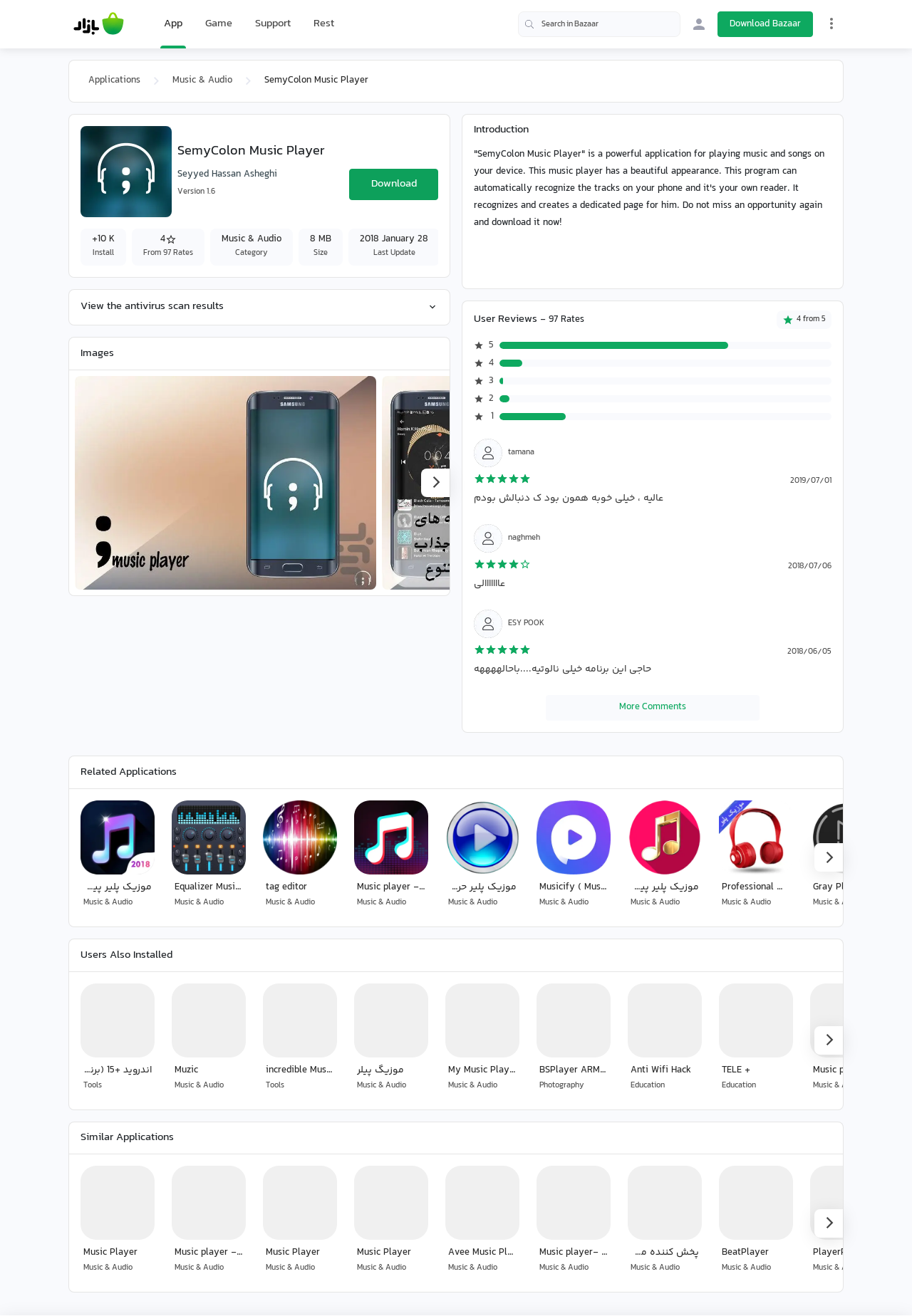Can you specify the bounding box coordinates for the region that should be clicked to fulfill this instruction: "More Comments".

[0.598, 0.528, 0.833, 0.548]